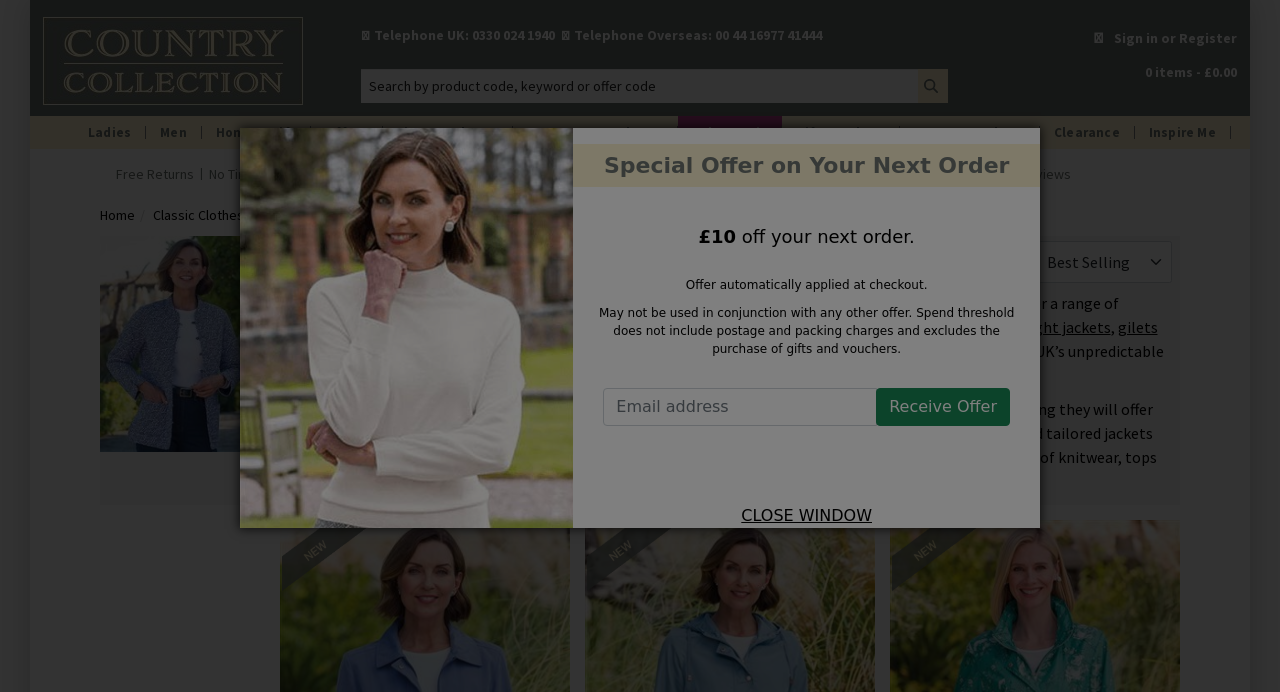Generate a detailed explanation of the webpage's features and information.

This webpage is an online store specializing in classic women's coats and jackets. At the top left corner, there is a logo of "Country Collection" with a link to the homepage. Next to it, there are two phone numbers for customers to contact, one for UK and one for overseas. On the top right corner, there is a search bar where customers can search for products by code, keyword, or offer code. 

Below the search bar, there is a navigation menu with links to different categories, including "Ladies", "Men", "Home & Gift", "Offers", and more. 

In the main content area, there is a heading "Ladies Coats & Jackets" followed by a paragraph describing the variety of classic women's coats and jackets offered by the store. The paragraph is accompanied by a large image of a coat or jacket. 

Below the paragraph, there are several links to specific types of coats and jackets, such as ladies tweed jackets, blazers, ladies quilted jackets, and more. 

The webpage also features a section highlighting the quality and durability of the coats and jackets, stating that they are not only stylish but also practical and durable. This section is followed by a longer paragraph describing the features and benefits of the coats and jackets, including the quality fabrics used and the ability to style them with other items from the store. 

At the bottom of the page, there is an iframe that may contain additional content or advertisements.